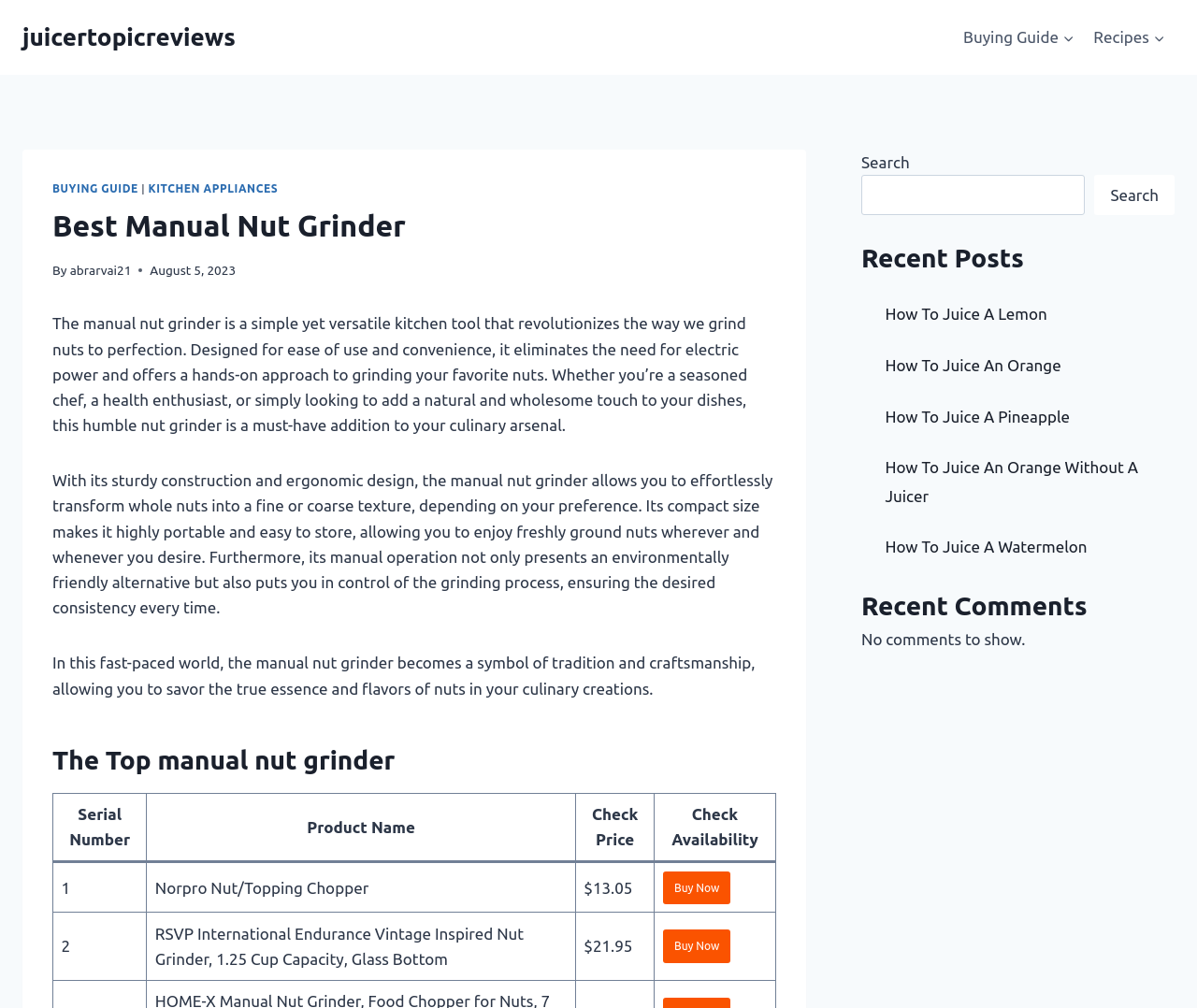Locate the bounding box of the user interface element based on this description: "How To Juice An Orange".

[0.739, 0.353, 0.886, 0.371]